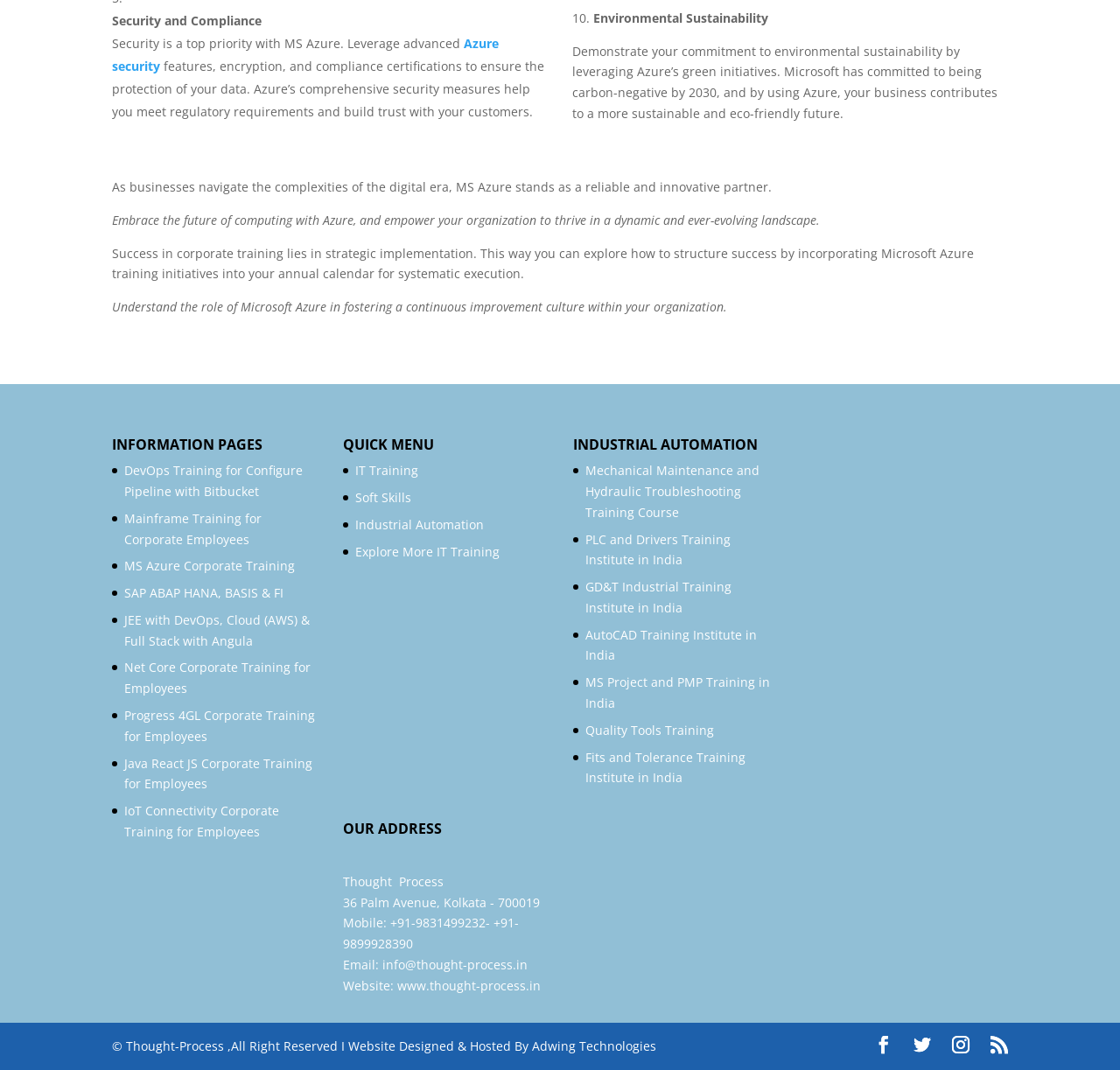Provide the bounding box coordinates of the UI element that matches the description: "AutoCAD Training Institute in India".

[0.523, 0.585, 0.676, 0.62]